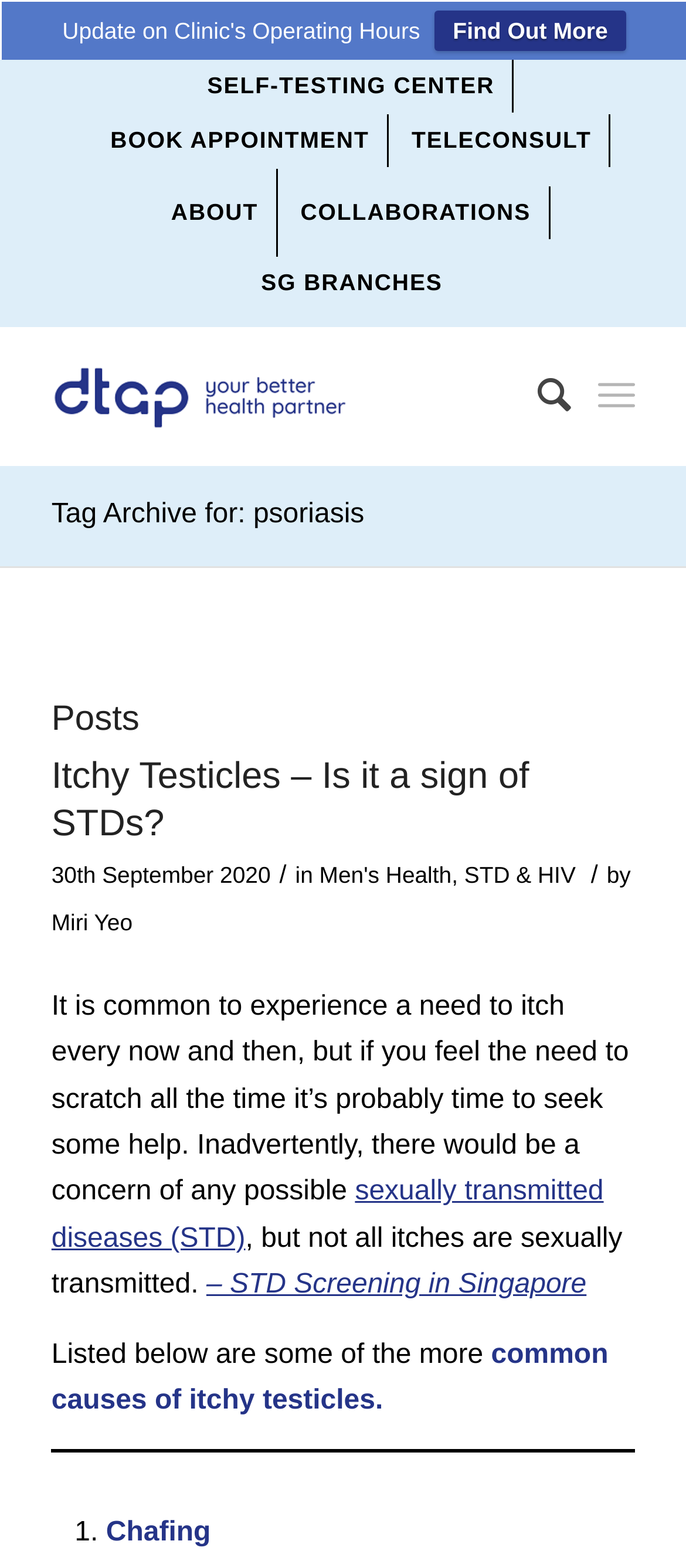Find the bounding box coordinates for the HTML element specified by: "SG Branches".

[0.38, 0.164, 0.645, 0.196]